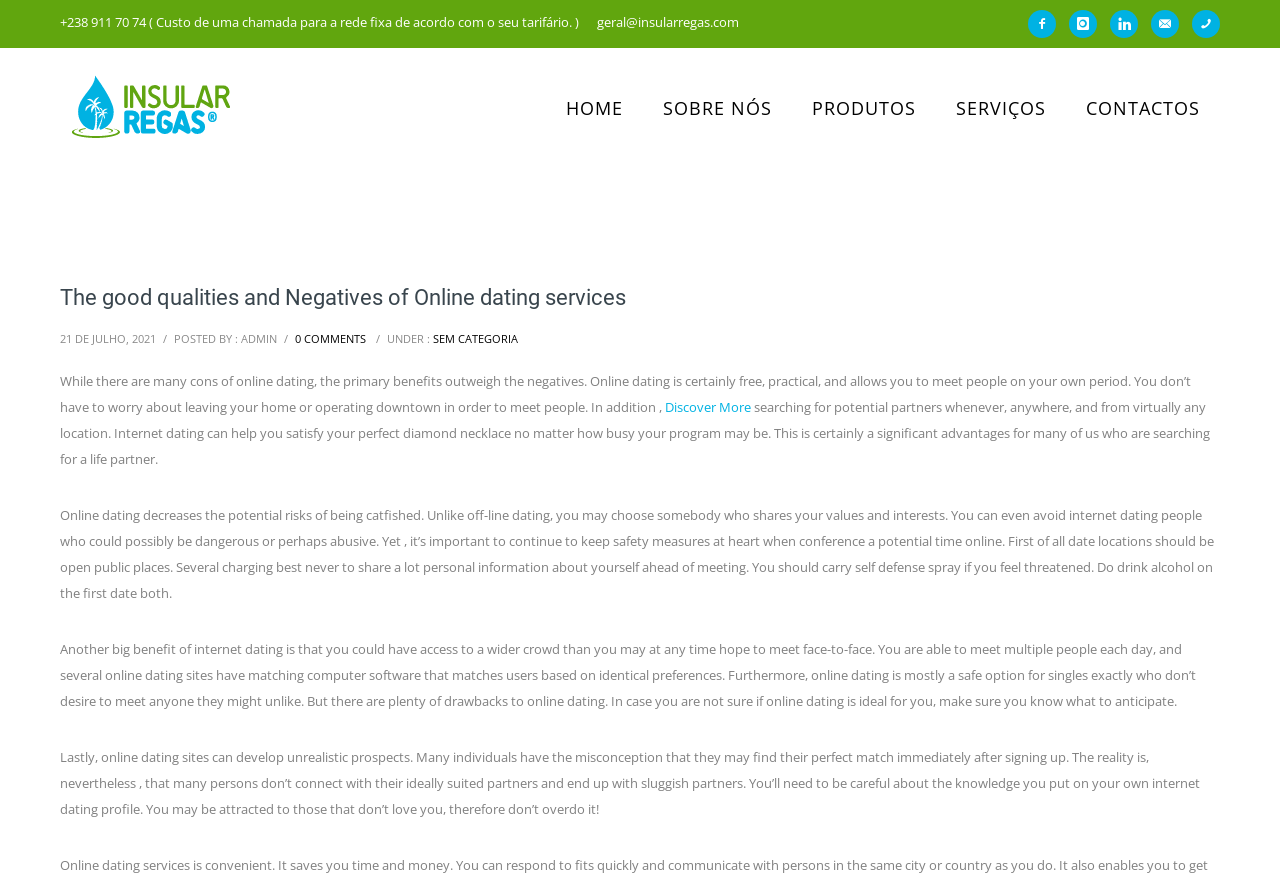Given the element description "CONTACT US" in the screenshot, predict the bounding box coordinates of that UI element.

None